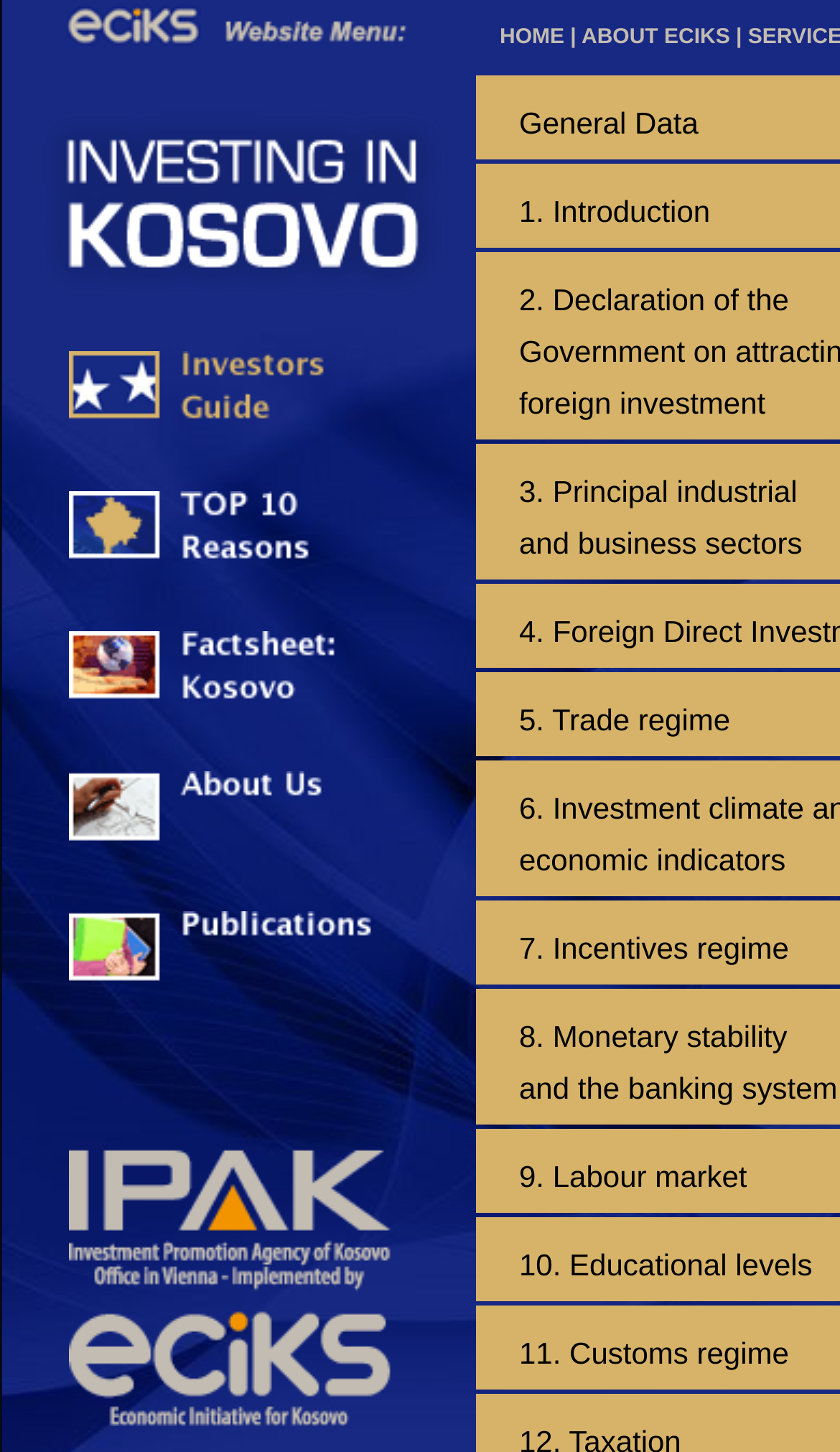Summarize the contents and layout of the webpage in detail.

The webpage is about "Investing in Kosovo". At the top, there is a layout table cell that spans almost the entire width of the page, containing an image. Above the image, there are three links: "HOME", "ABOUT ECIKS", and "Investing in Kosovo", which are positioned side by side. 

Below the image, there are six identical links labeled "Investors Guide", each accompanied by a small image. These links are stacked vertically, taking up most of the page's height. The images associated with these links are positioned to the right of the text. 

At the very bottom of the page, there is another image, which is larger than the others and appears to be a standalone element.